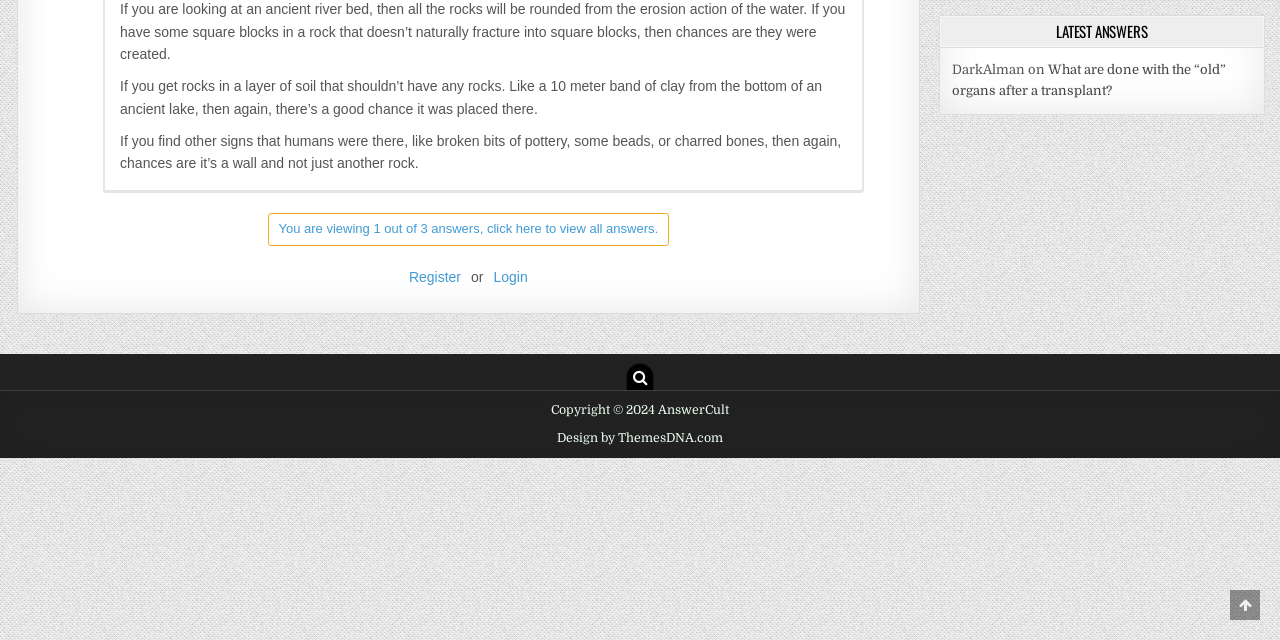Give the bounding box coordinates for the element described by: "title="Search"".

[0.49, 0.569, 0.51, 0.609]